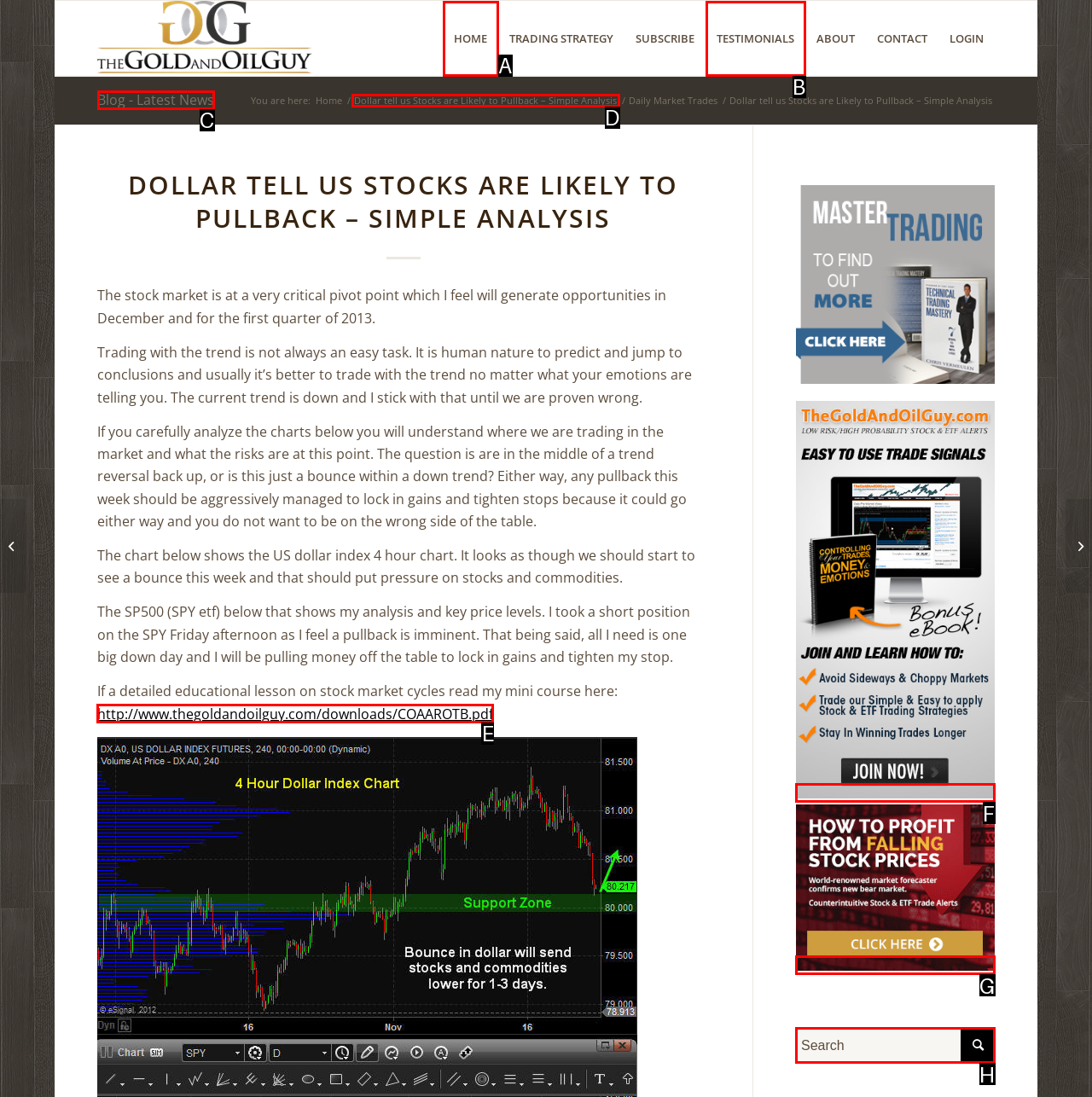Select the UI element that should be clicked to execute the following task: Download the 'COAAROTB.pdf' file
Provide the letter of the correct choice from the given options.

E